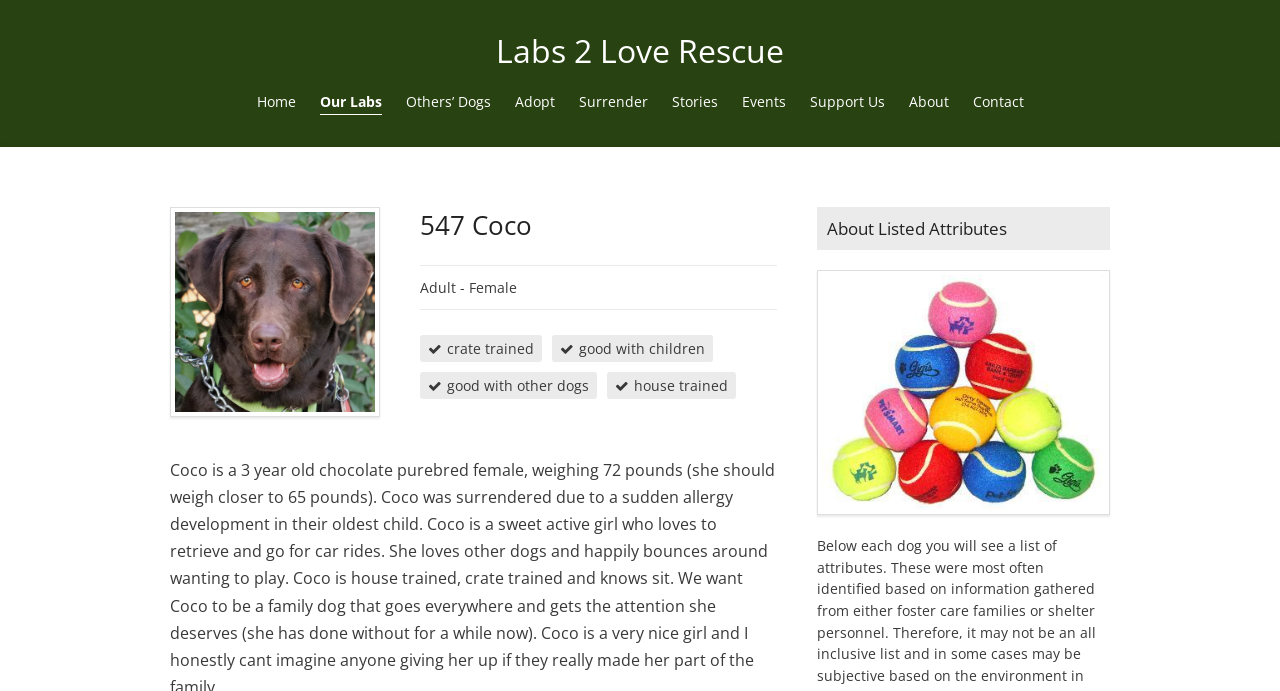Find the bounding box coordinates of the element you need to click on to perform this action: 'click Labs 2 Love Rescue'. The coordinates should be represented by four float values between 0 and 1, in the format [left, top, right, bottom].

[0.388, 0.043, 0.612, 0.104]